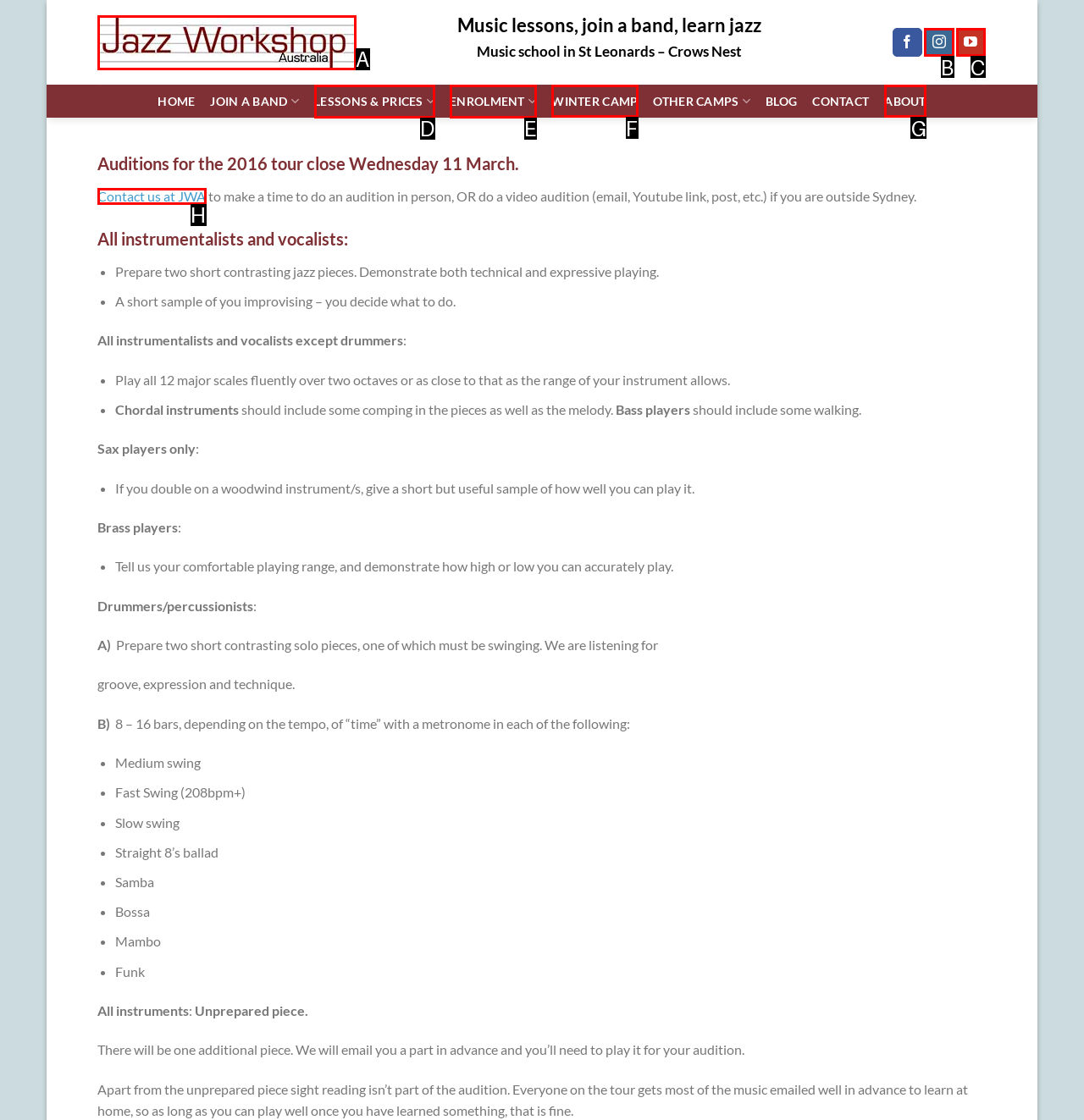Choose the HTML element that matches the description: Contact us at JWA
Reply with the letter of the correct option from the given choices.

H